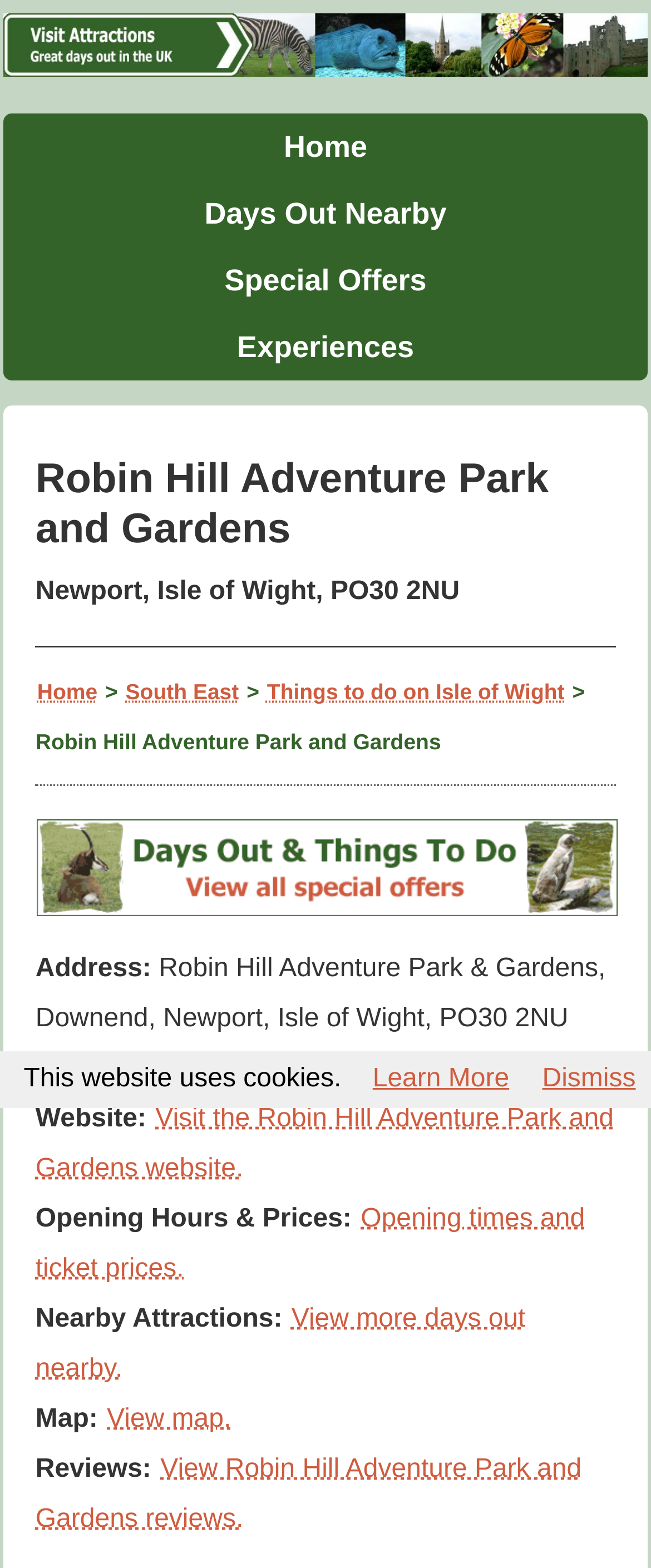Provide a one-word or short-phrase answer to the question:
What is the name of the park?

Robin Hill Adventure Park and Gardens